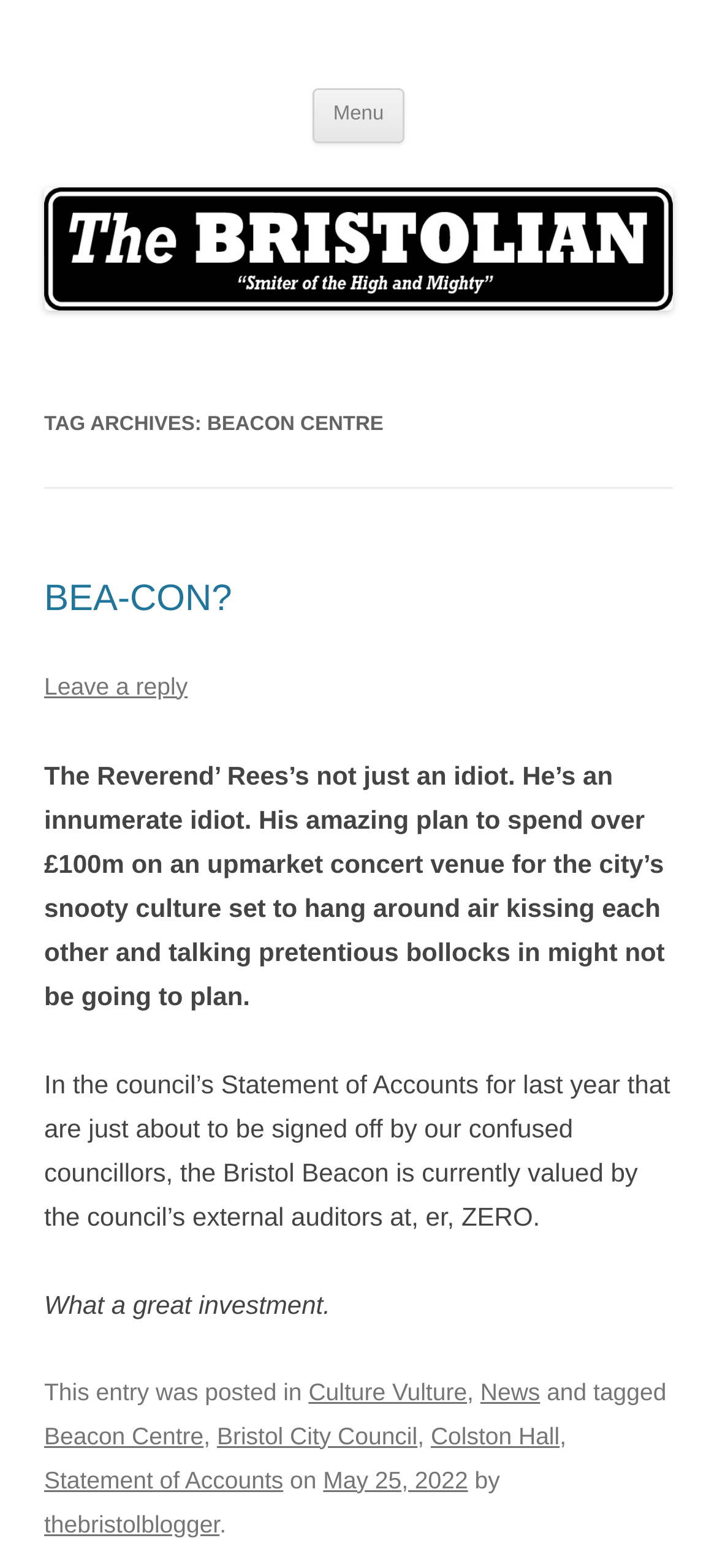Show the bounding box coordinates of the element that should be clicked to complete the task: "Click the 'Menu' button".

[0.436, 0.056, 0.564, 0.091]